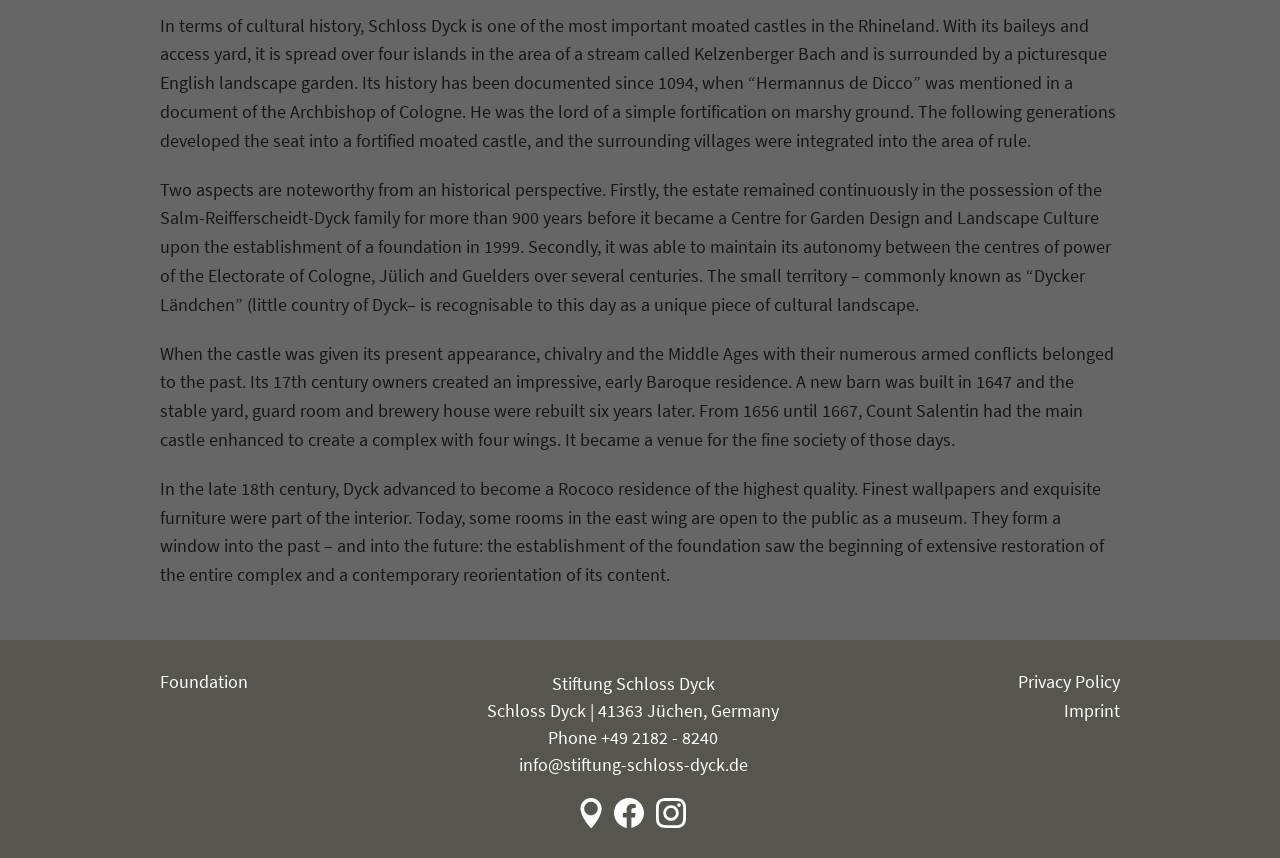Return the bounding box coordinates of the UI element that corresponds to this description: "Google Maps". The coordinates must be given as four float numbers in the range of 0 and 1, [left, top, right, bottom].

[0.45, 0.93, 0.473, 0.965]